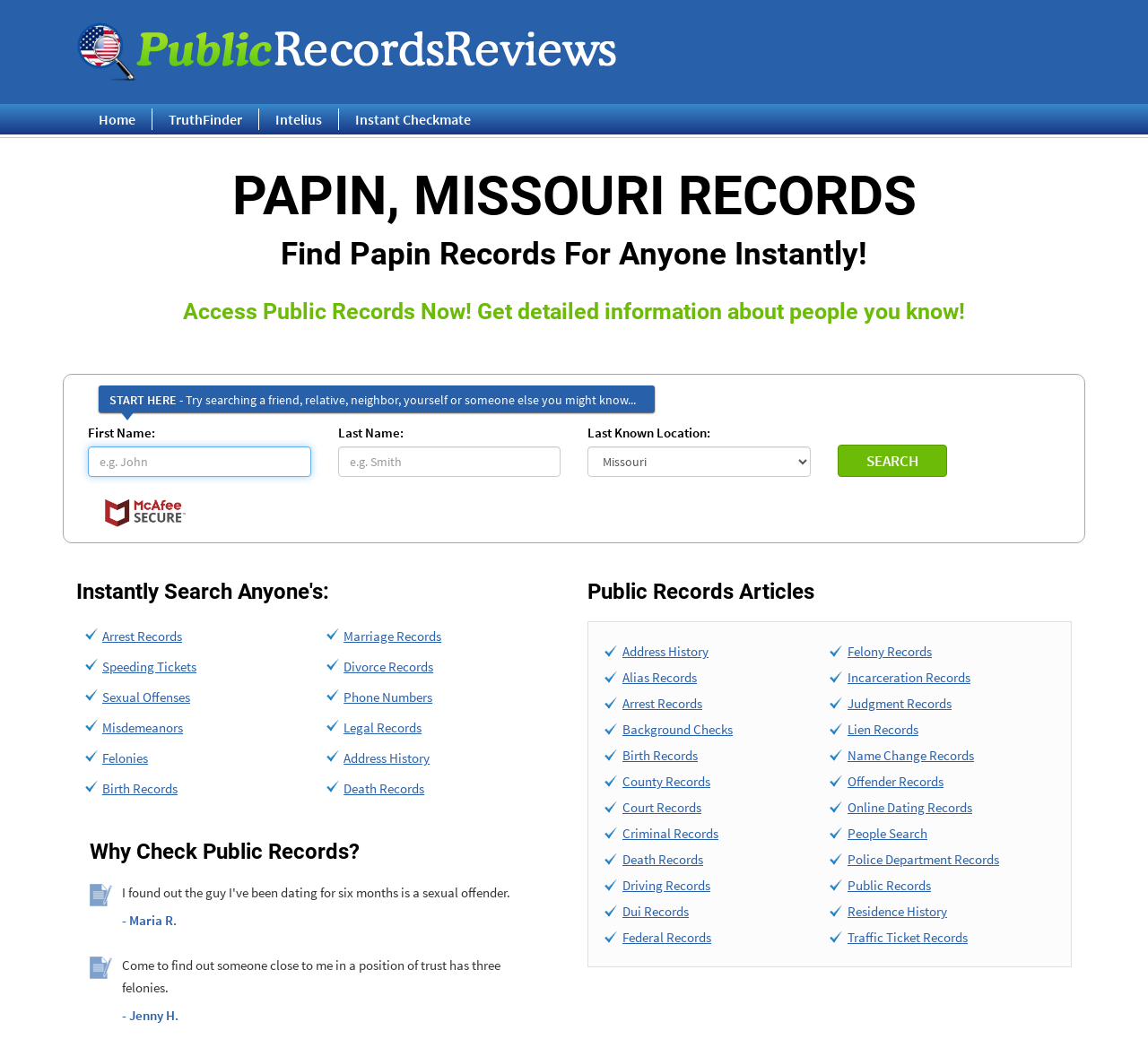Can you find and provide the main heading text of this webpage?

PAPIN, MISSOURI RECORDS